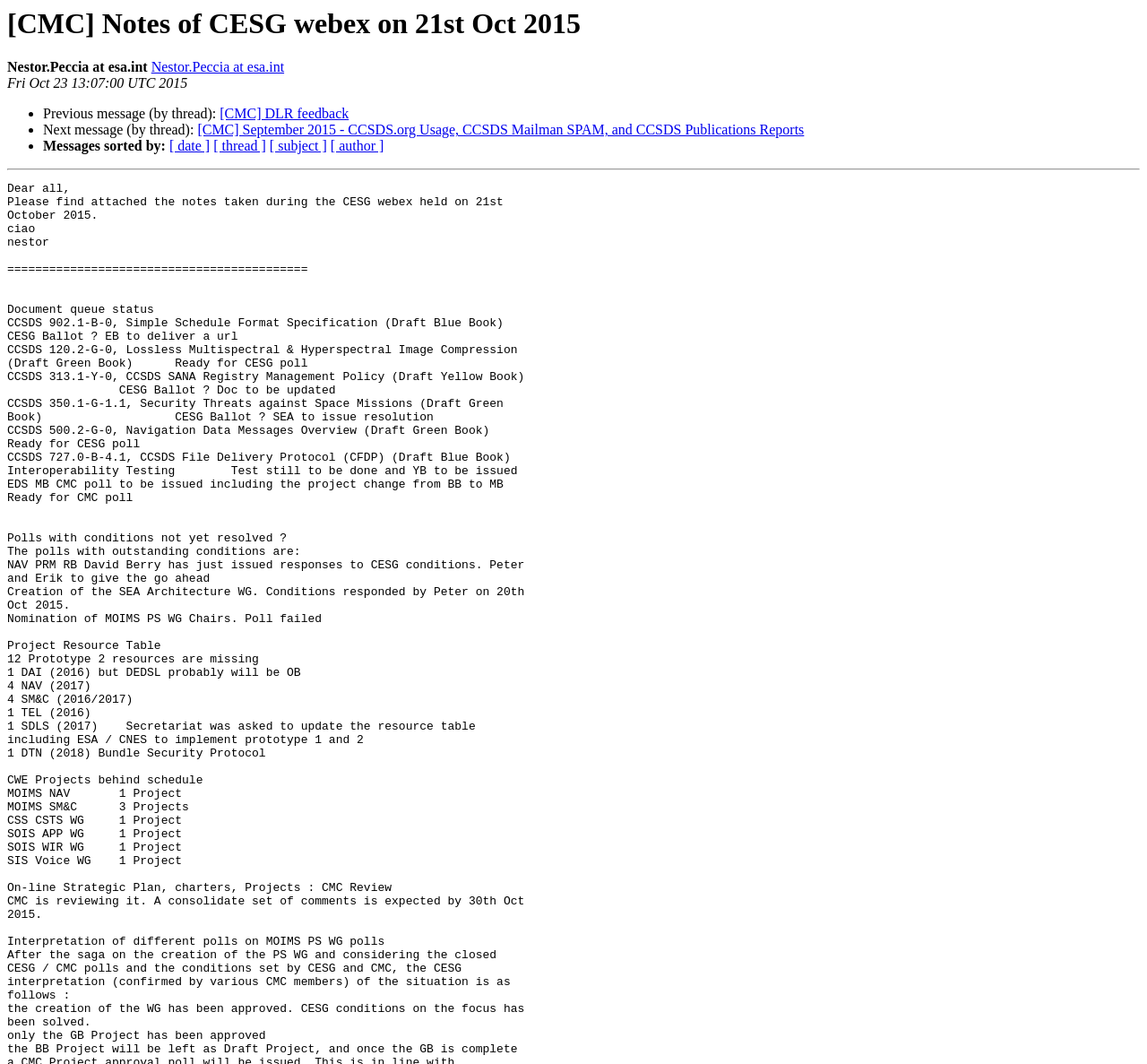Please look at the image and answer the question with a detailed explanation: What are the options to sort messages by?

I found the options to sort messages by by looking at the links '[ date ]', '[ thread ]', '[ subject ]', and '[ author ]' which are located near the bottom of the webpage, indicating the different ways to sort messages.